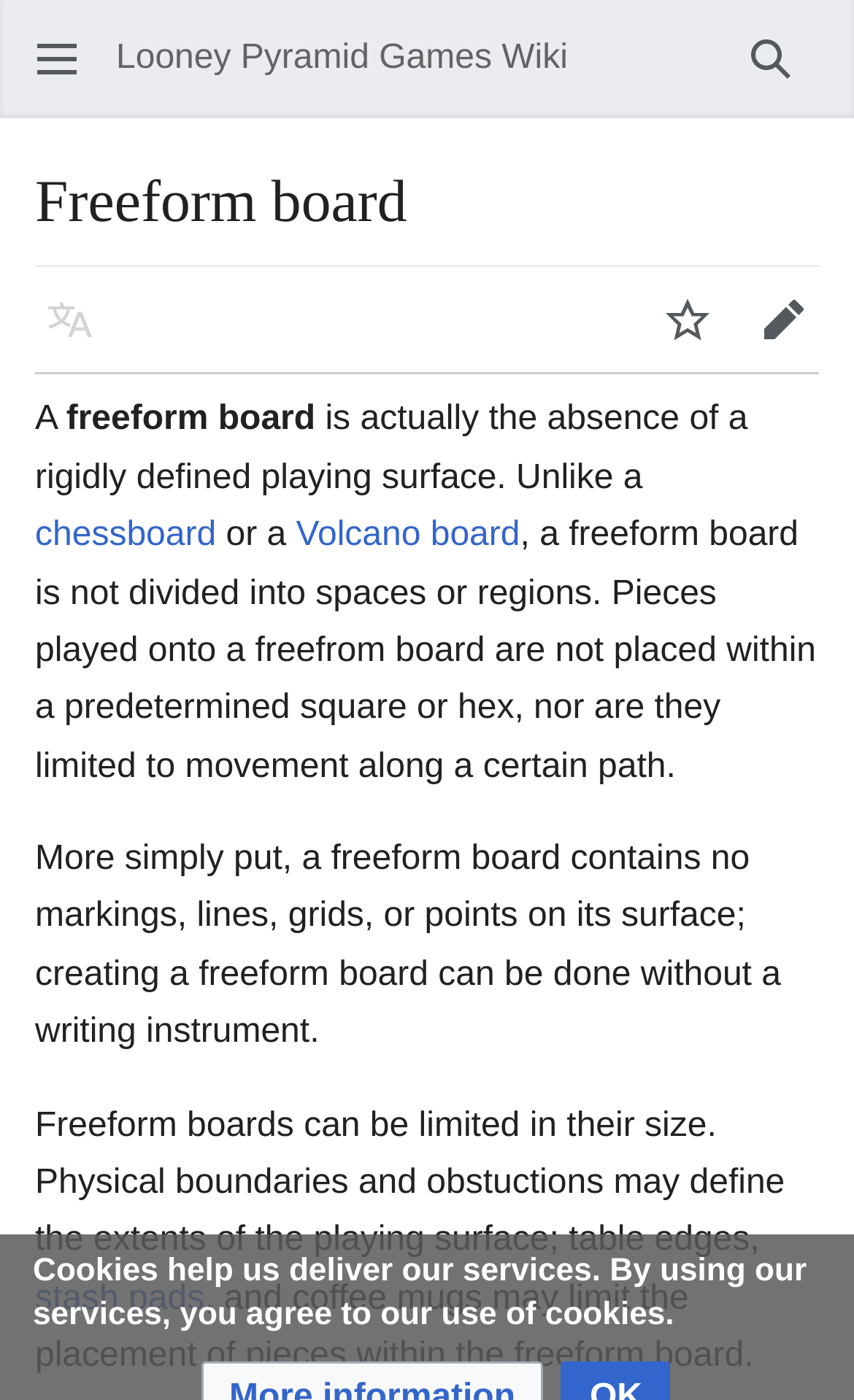Use a single word or phrase to answer the following:
What is a freeform board?

Absence of a rigidly defined playing surface